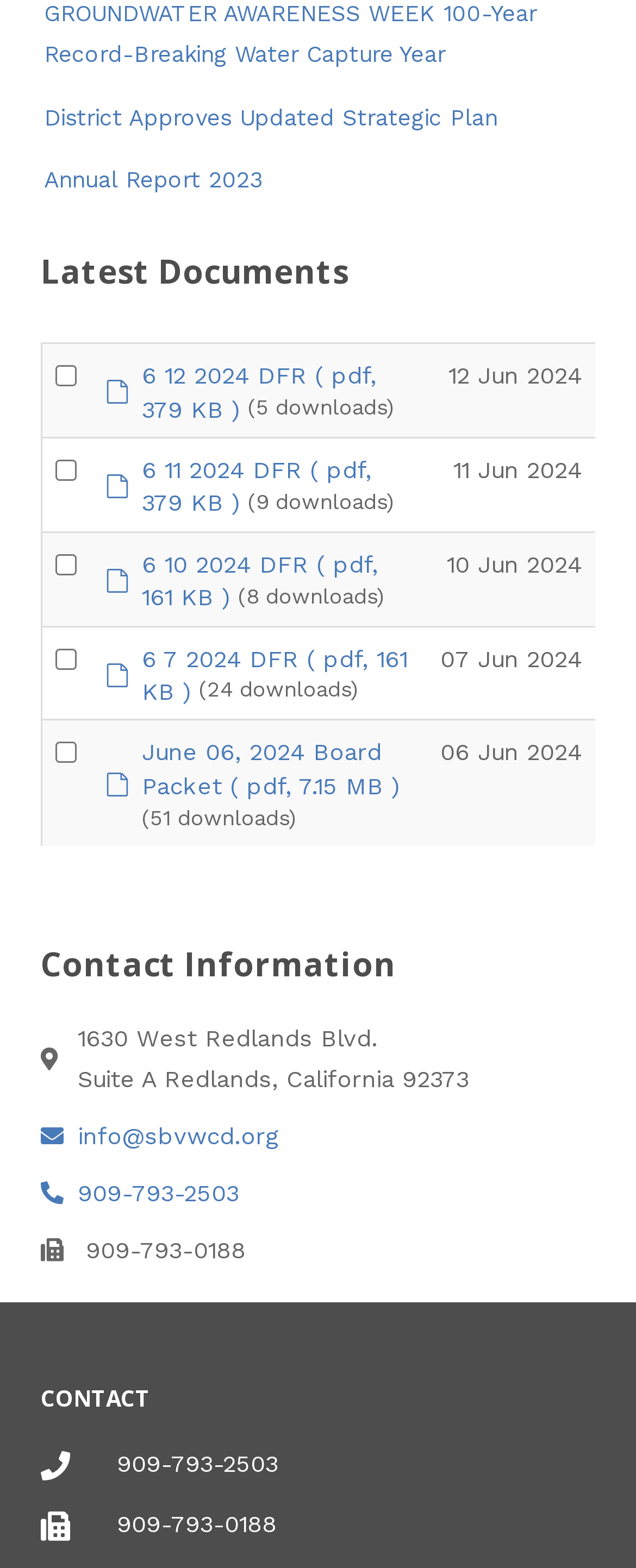Please specify the bounding box coordinates of the clickable region to carry out the following instruction: "Click on the 'GROUNDWATER AWARENESS WEEK 100-Year Record-Breaking Water Capture Year' link". The coordinates should be four float numbers between 0 and 1, in the format [left, top, right, bottom].

[0.069, 0.0, 0.844, 0.042]